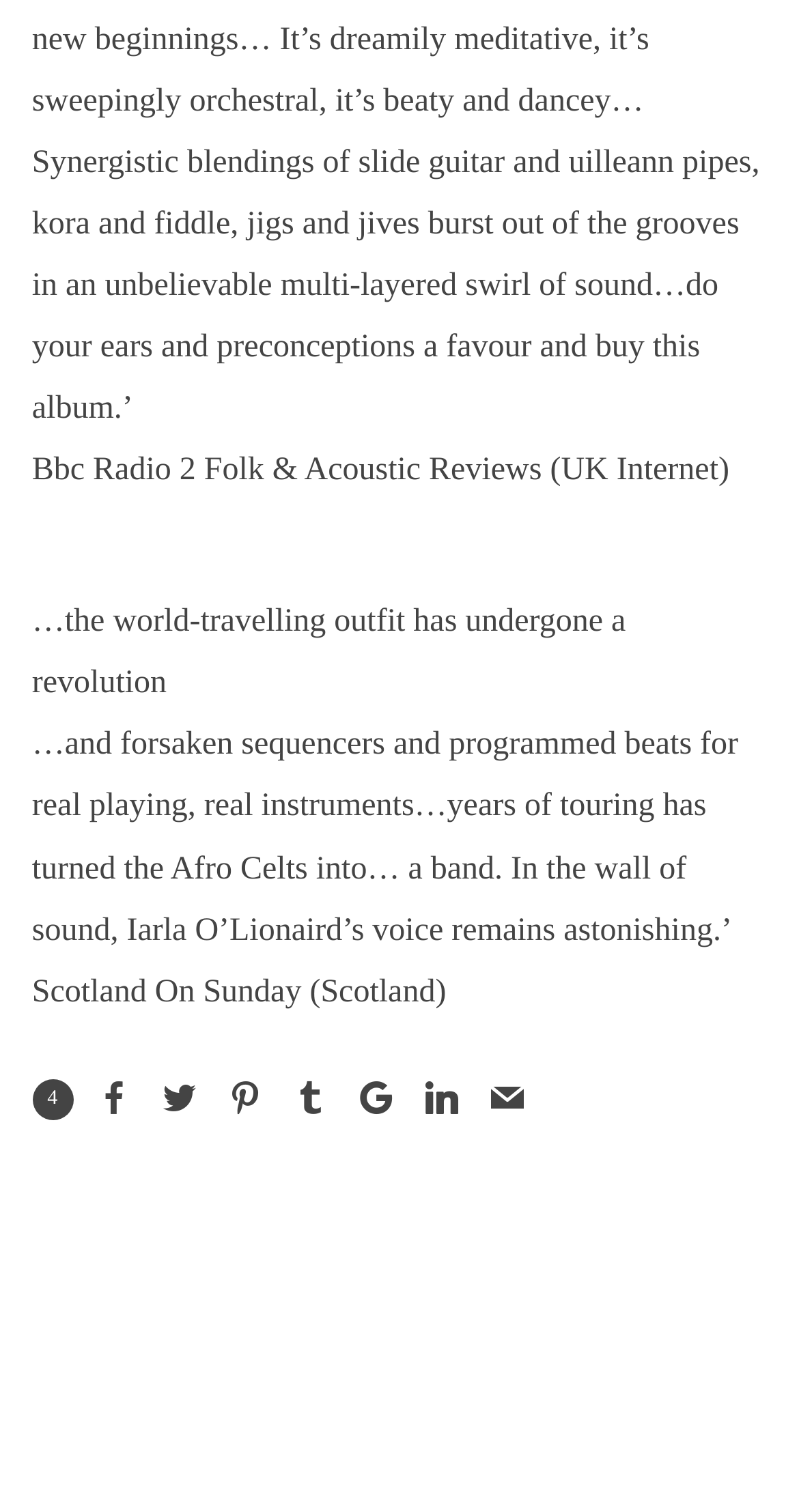Please analyze the image and provide a thorough answer to the question:
How many social media links are present?

There are seven social media links present on the webpage, represented by the icons '', '', '', '', '', '', and ''.